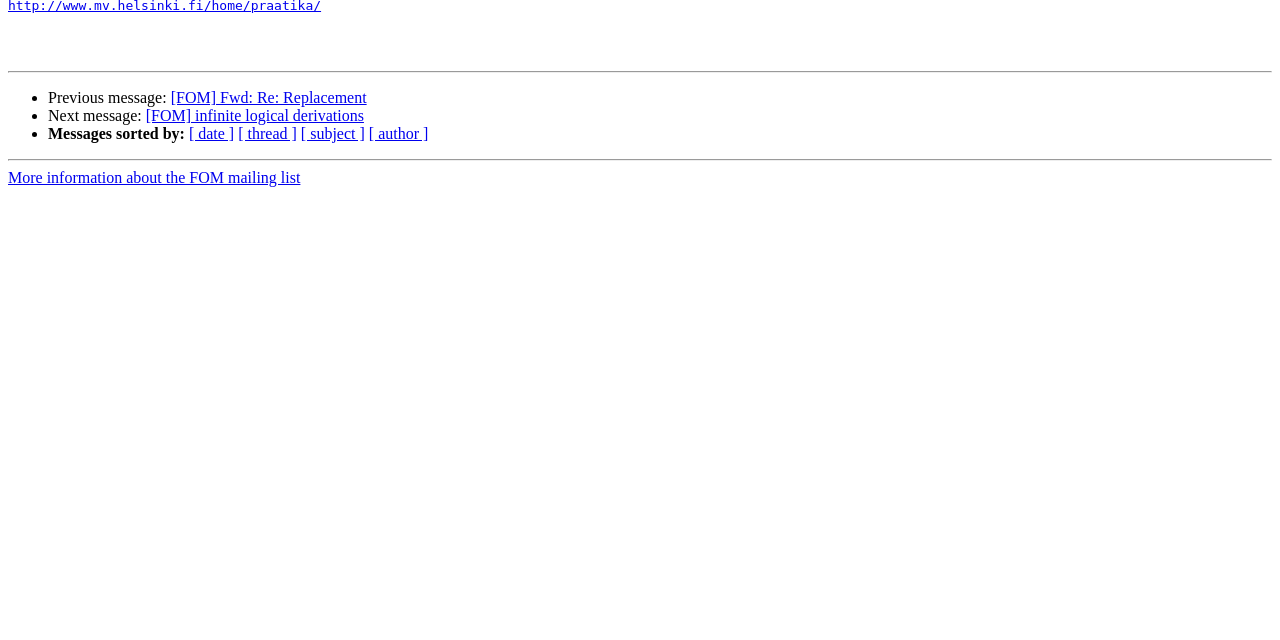Using the provided description [FOM] infinite logical derivations, find the bounding box coordinates for the UI element. Provide the coordinates in (top-left x, top-left y, bottom-right x, bottom-right y) format, ensuring all values are between 0 and 1.

[0.114, 0.168, 0.284, 0.194]